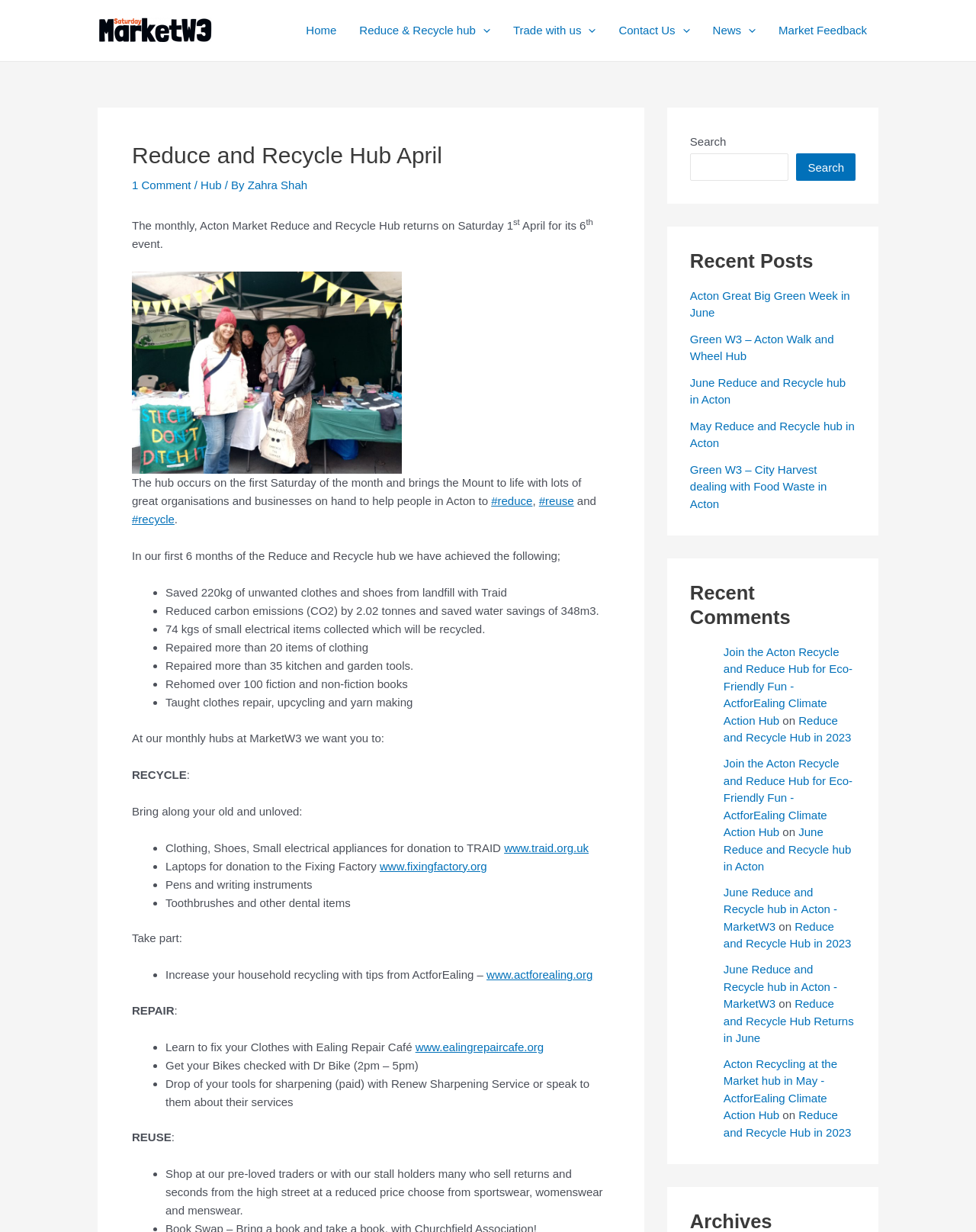What is the name of the organization that accepts donations of small electrical appliances?
Please answer the question with a single word or phrase, referencing the image.

TRAID